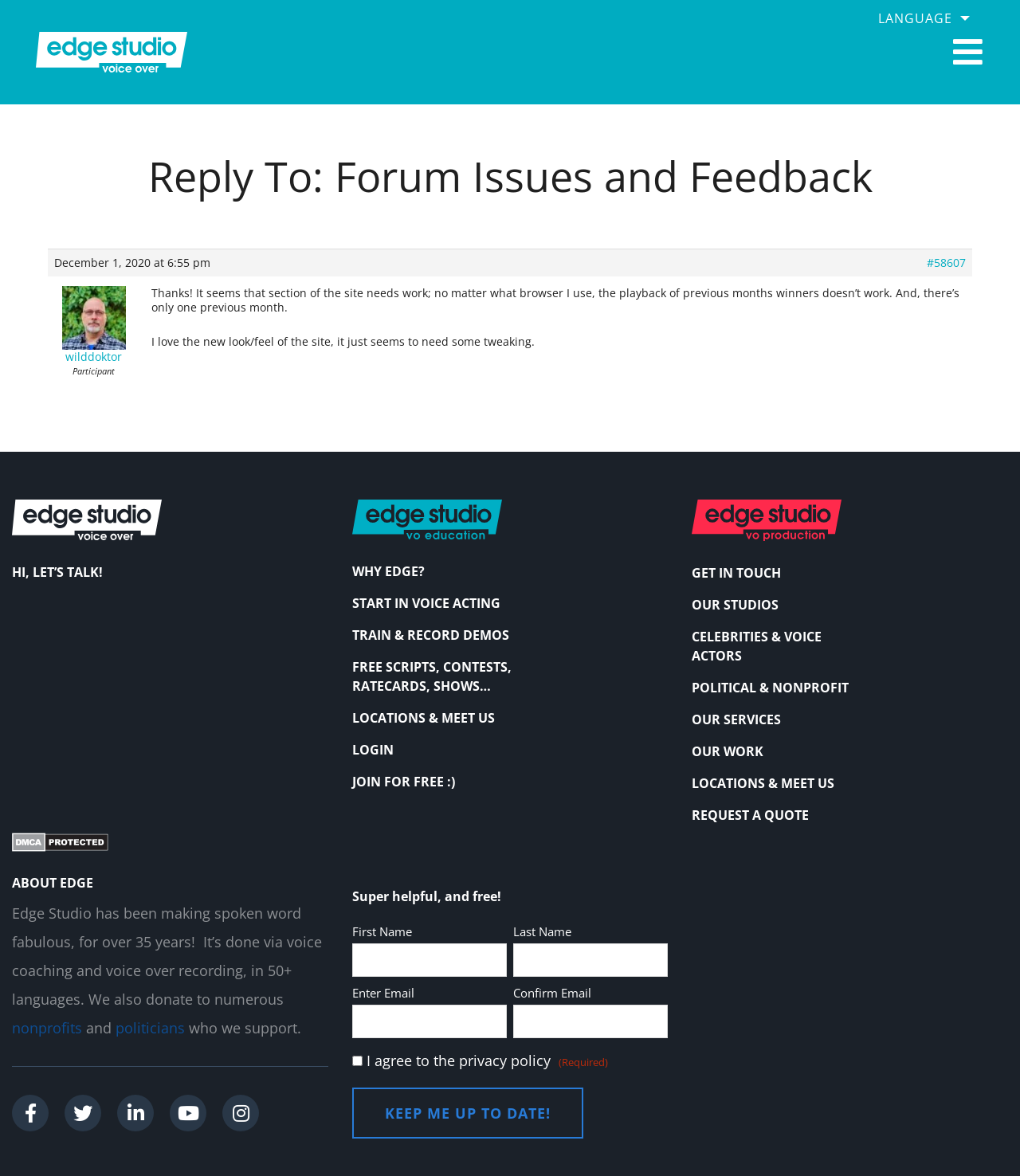What is the name of the studio? From the image, respond with a single word or brief phrase.

Edge Studio